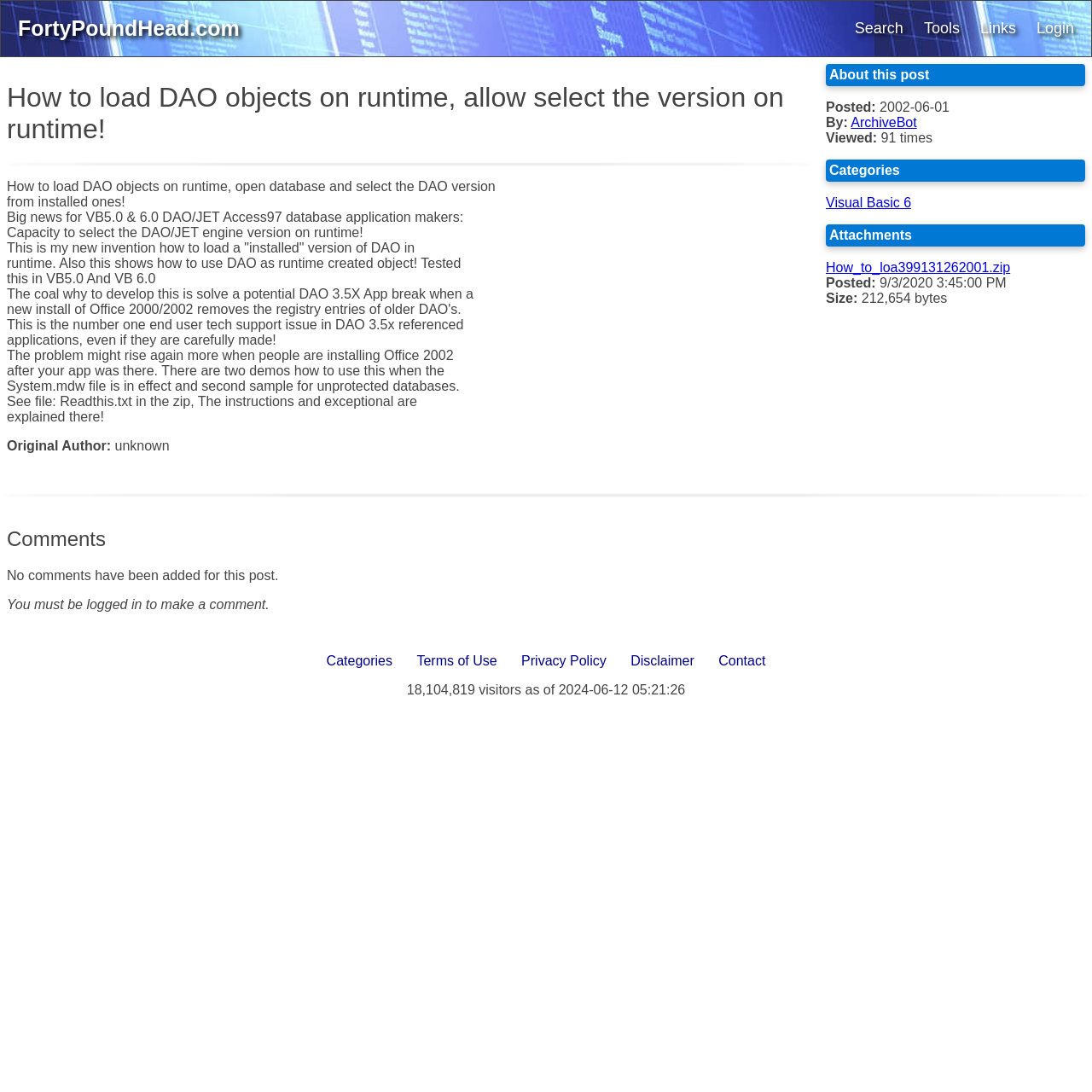Identify the bounding box coordinates of the region I need to click to complete this instruction: "View the 'Categories'".

[0.29, 0.589, 0.369, 0.621]